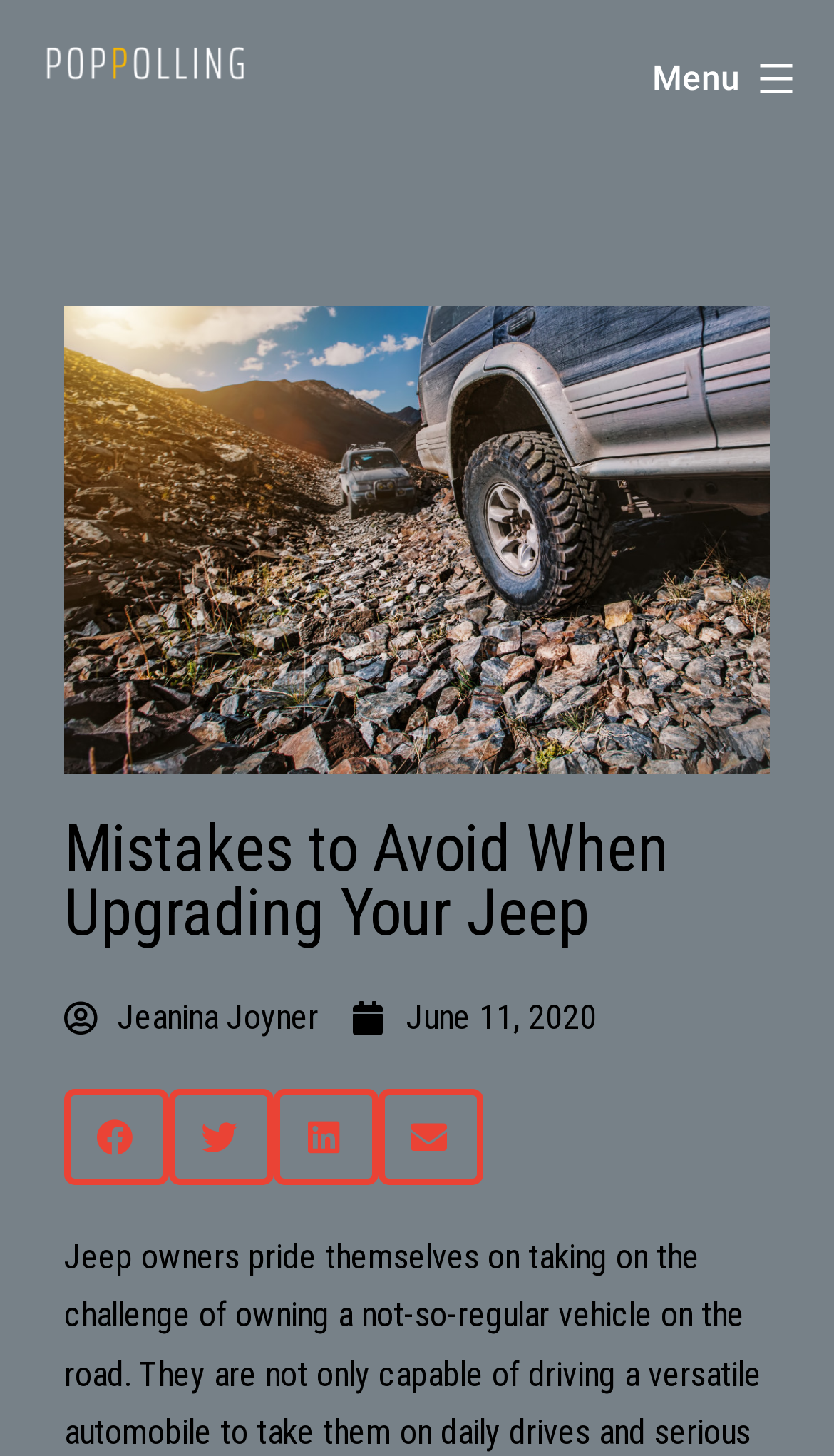Determine the bounding box coordinates for the UI element with the following description: "alt="poppolling.com logo"". The coordinates should be four float numbers between 0 and 1, represented as [left, top, right, bottom].

[0.051, 0.028, 0.297, 0.056]